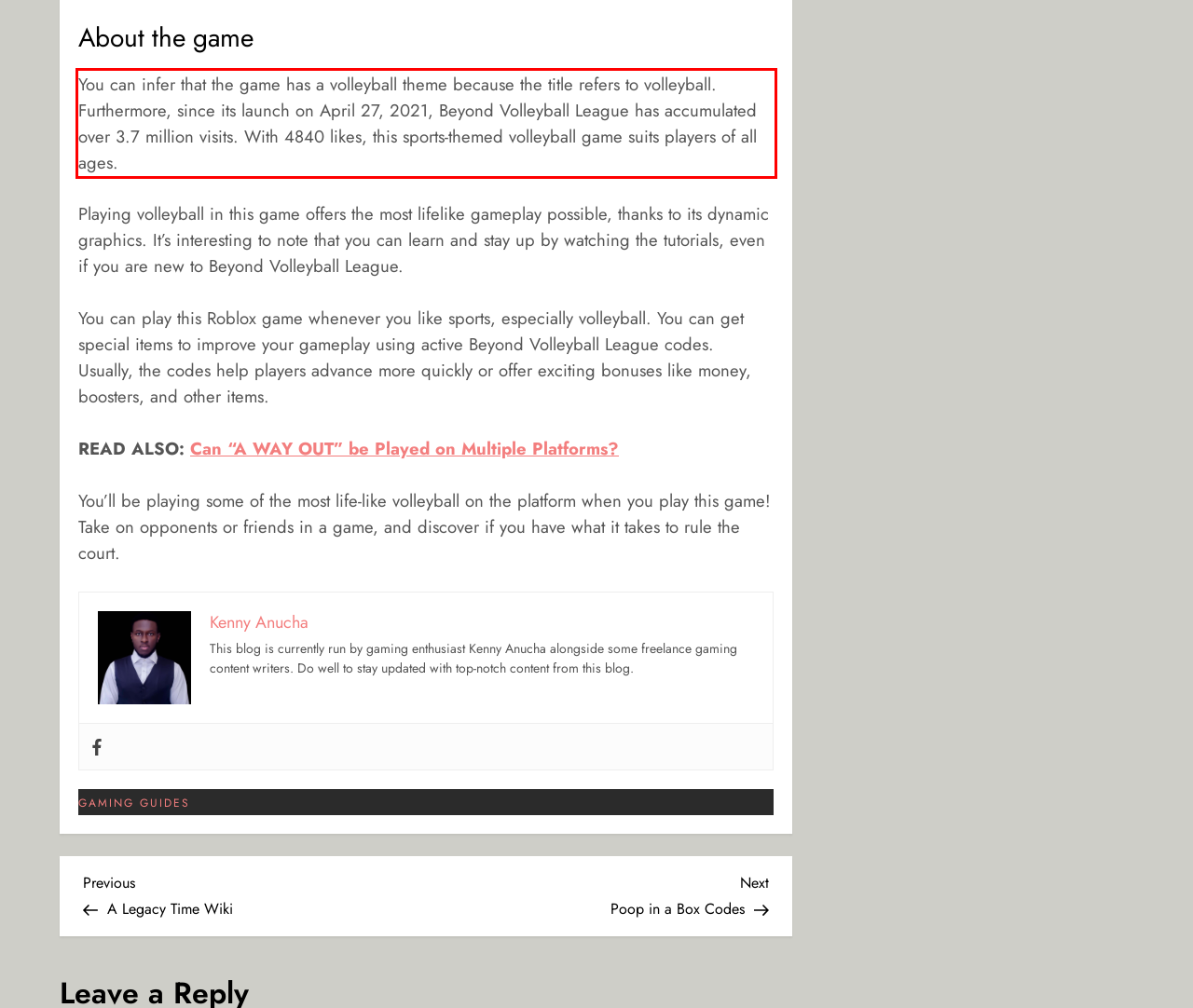Given a screenshot of a webpage with a red bounding box, please identify and retrieve the text inside the red rectangle.

You can infer that the game has a volleyball theme because the title refers to volleyball. Furthermore, since its launch on April 27, 2021, Beyond Volleyball League has accumulated over 3.7 million visits. With 4840 likes, this sports-themed volleyball game suits players of all ages.